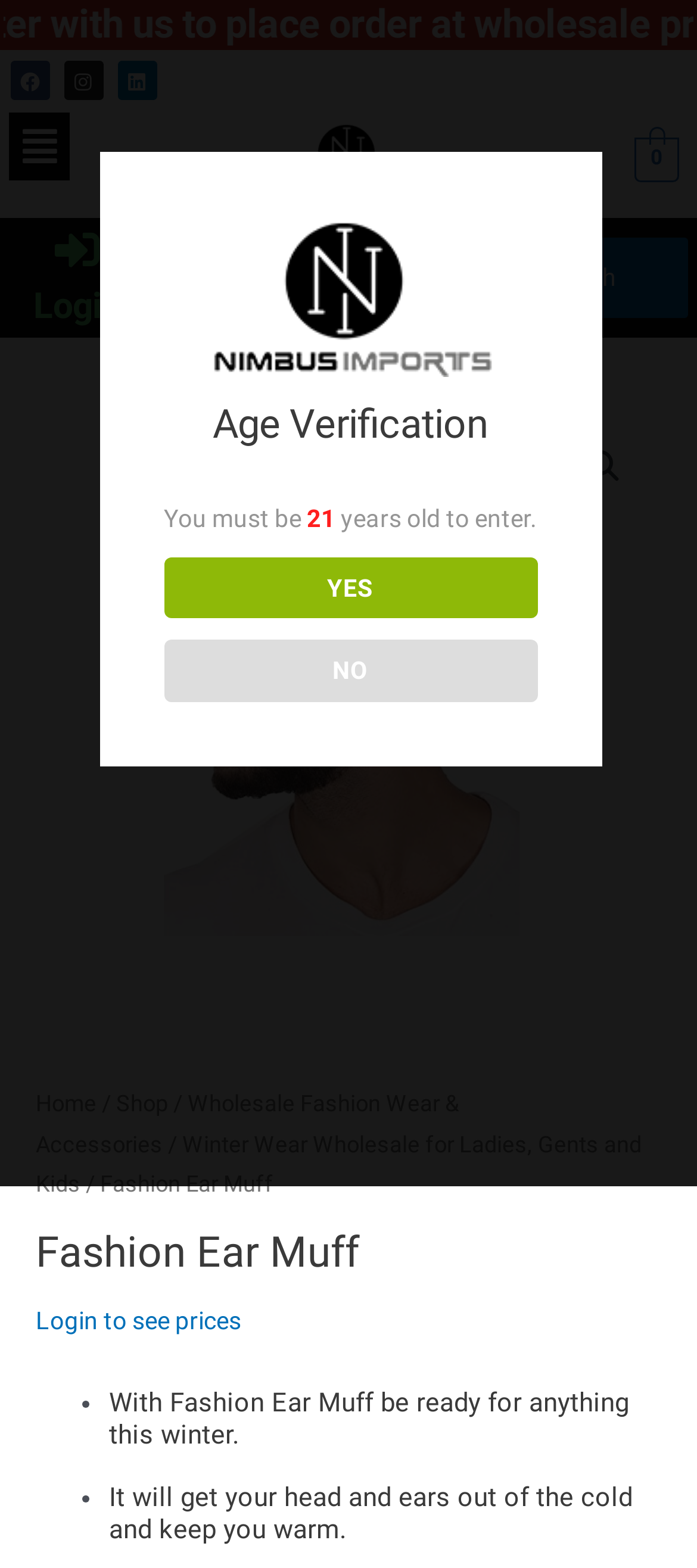What is the name of the company?
Look at the image and provide a detailed response to the question.

The company name can be found in the top-left corner of the webpage, where it says 'Nimbus Imports' in a link element.